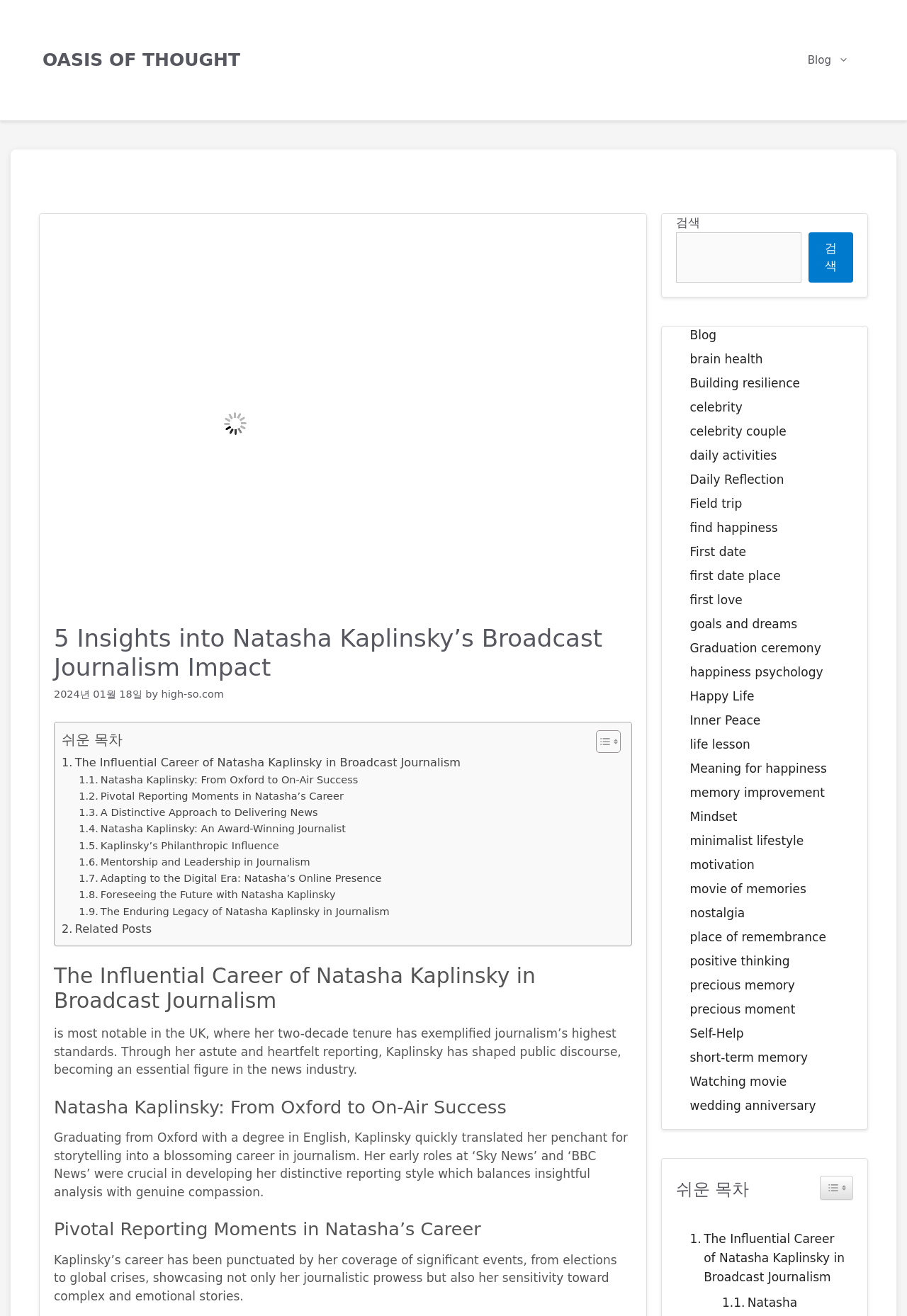Could you provide the bounding box coordinates for the portion of the screen to click to complete this instruction: "Toggle the table of content"?

[0.645, 0.554, 0.68, 0.573]